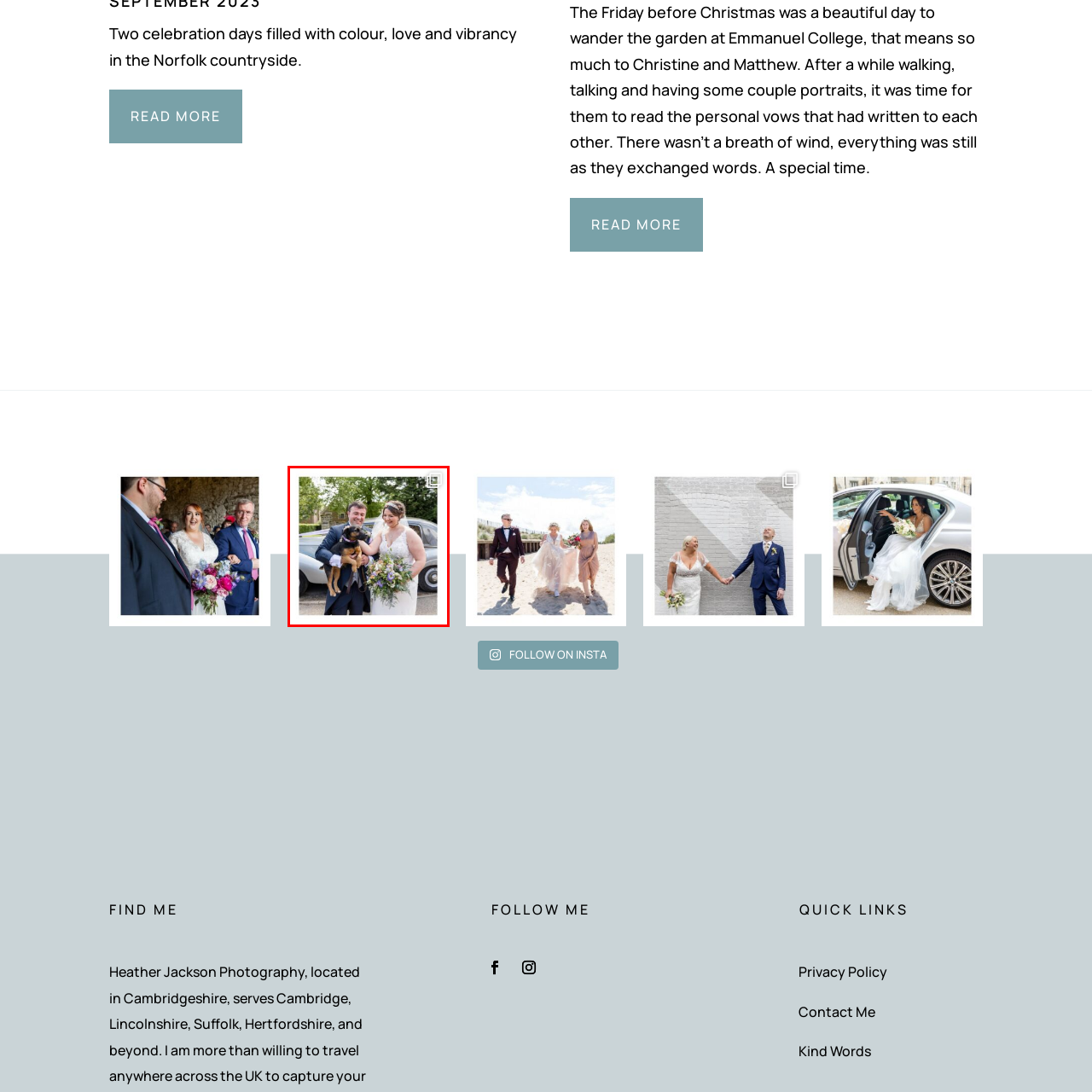Observe the image within the red bounding box carefully and provide an extensive answer to the following question using the visual cues: What is the groom cradling?

The groom is beaming with happiness as he cradles their furry friend, who adds a playful touch to the occasion and is clearly an important part of the couple's life.